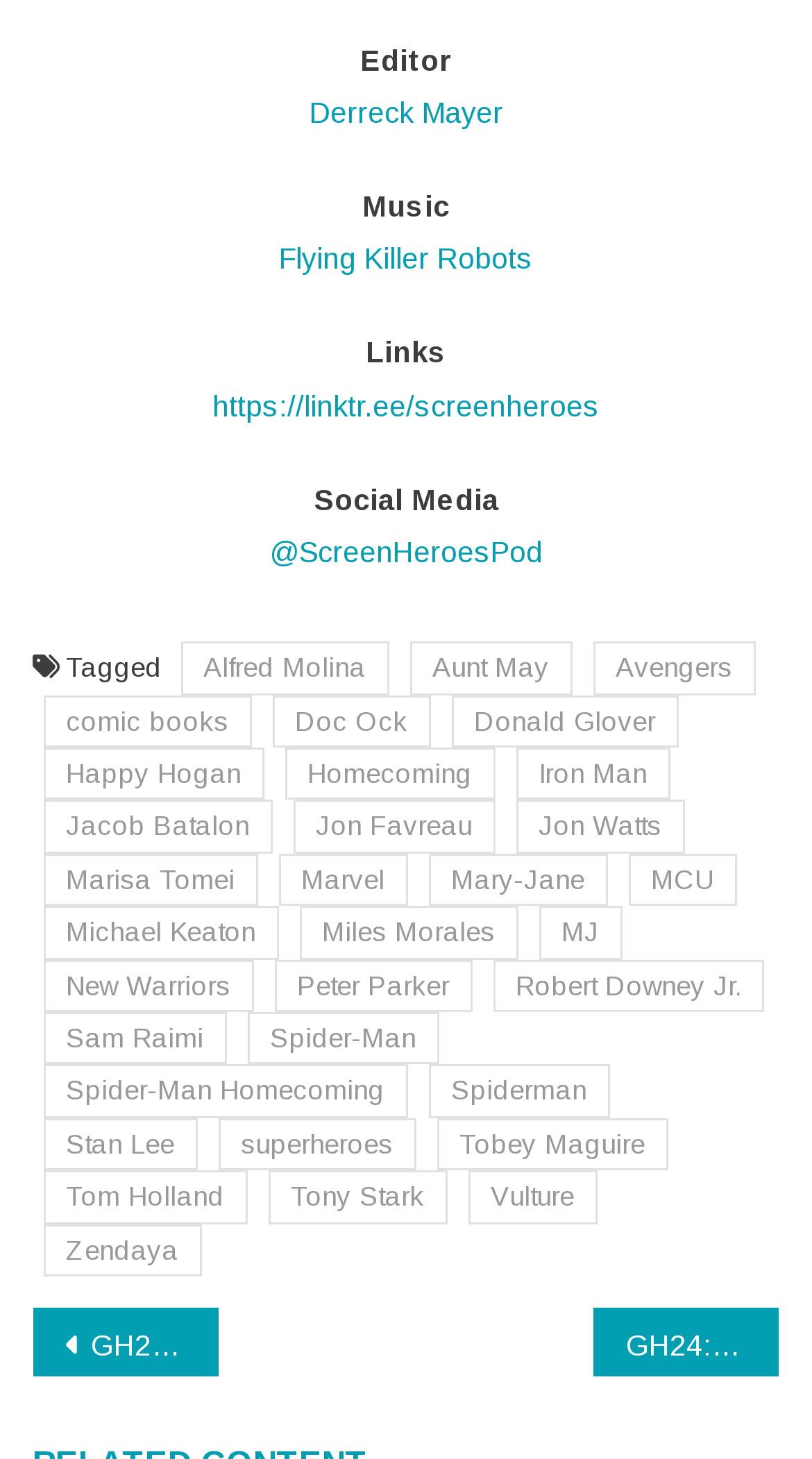Please locate the UI element described by "Spider-Man Homecoming" and provide its bounding box coordinates.

[0.053, 0.73, 0.502, 0.766]